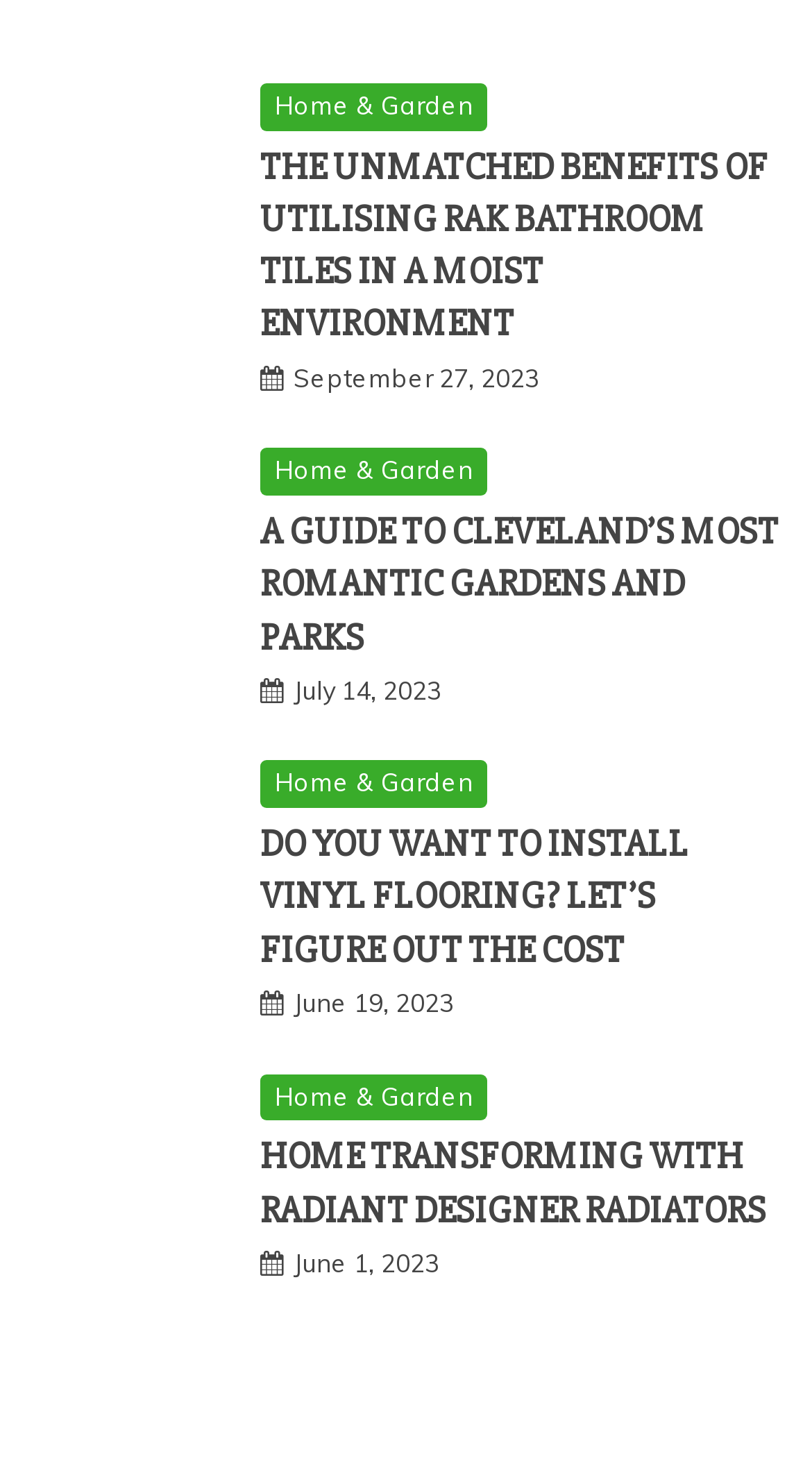Locate the bounding box coordinates of the region to be clicked to comply with the following instruction: "Read about the benefits of RAK bathroom tiles". The coordinates must be four float numbers between 0 and 1, in the form [left, top, right, bottom].

[0.038, 0.056, 0.295, 0.196]